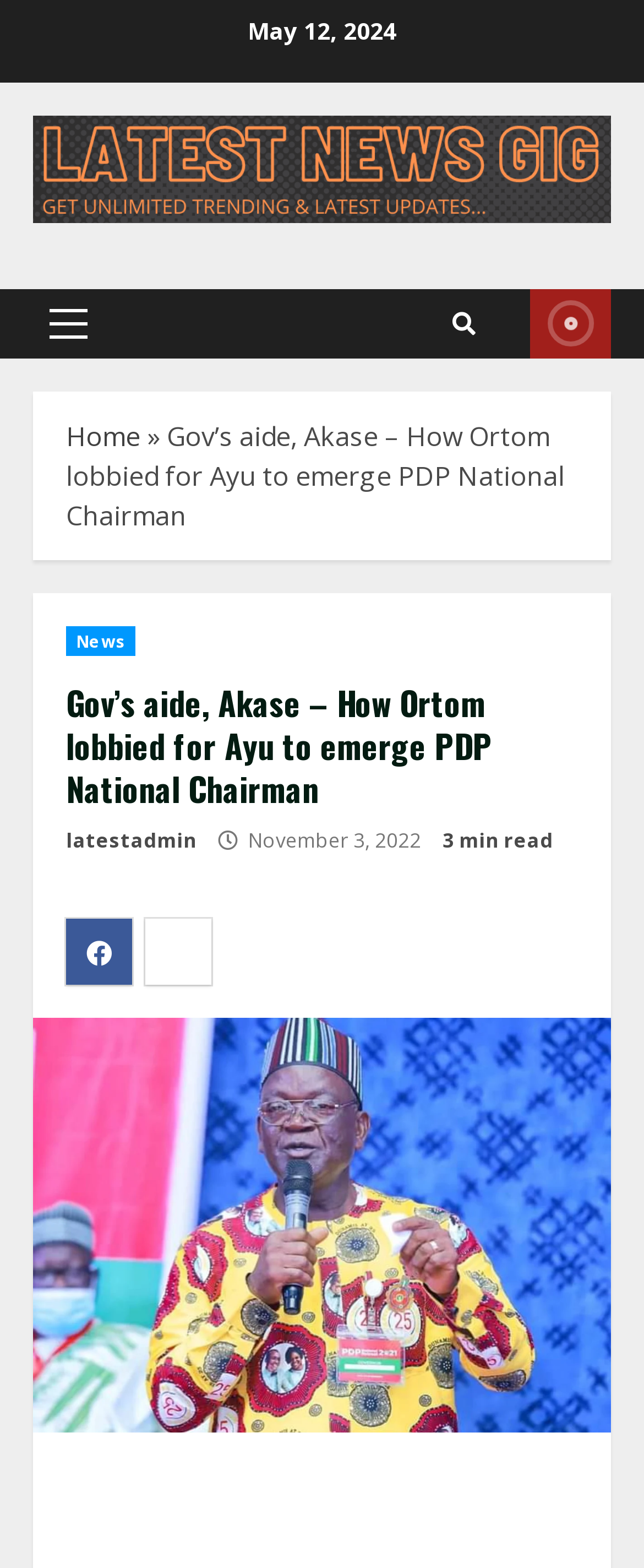Determine the bounding box coordinates (top-left x, top-left y, bottom-right x, bottom-right y) of the UI element described in the following text: alt="LATEST NEWS GIG"

[0.051, 0.095, 0.949, 0.118]